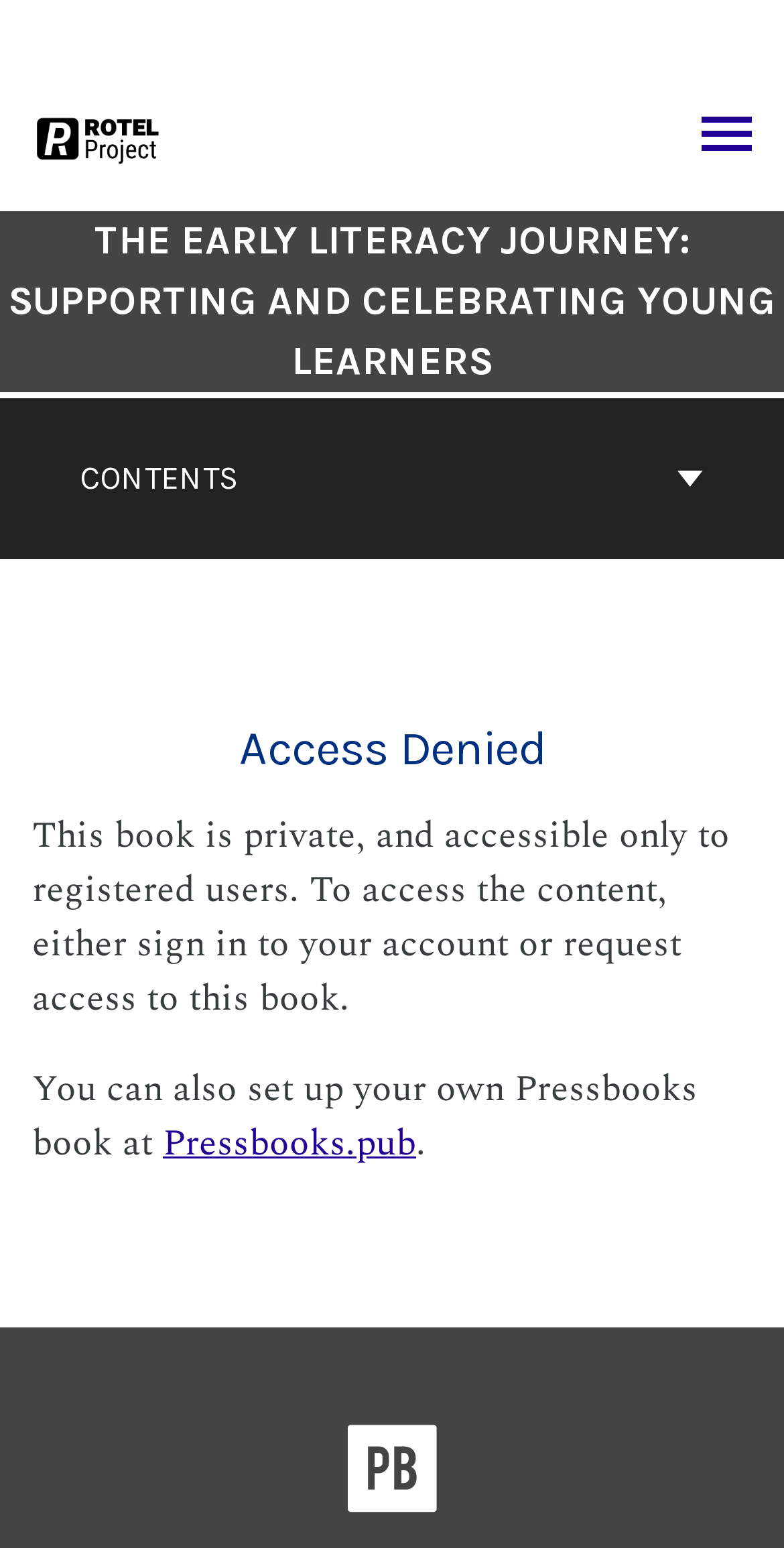Is the book content accessible to everyone?
Using the information presented in the image, please offer a detailed response to the question.

I found the answer by looking at the main content section of the webpage, where it says 'This book is private, and accessible only to registered users. To access the content, either sign in to your account or request access to this book.' This indicates that the book content is not accessible to everyone, but only to registered users.